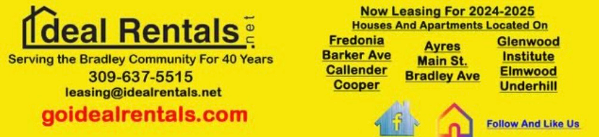What is the website link provided in the advertisement?
Please provide a single word or phrase answer based on the image.

goidealrentals.com